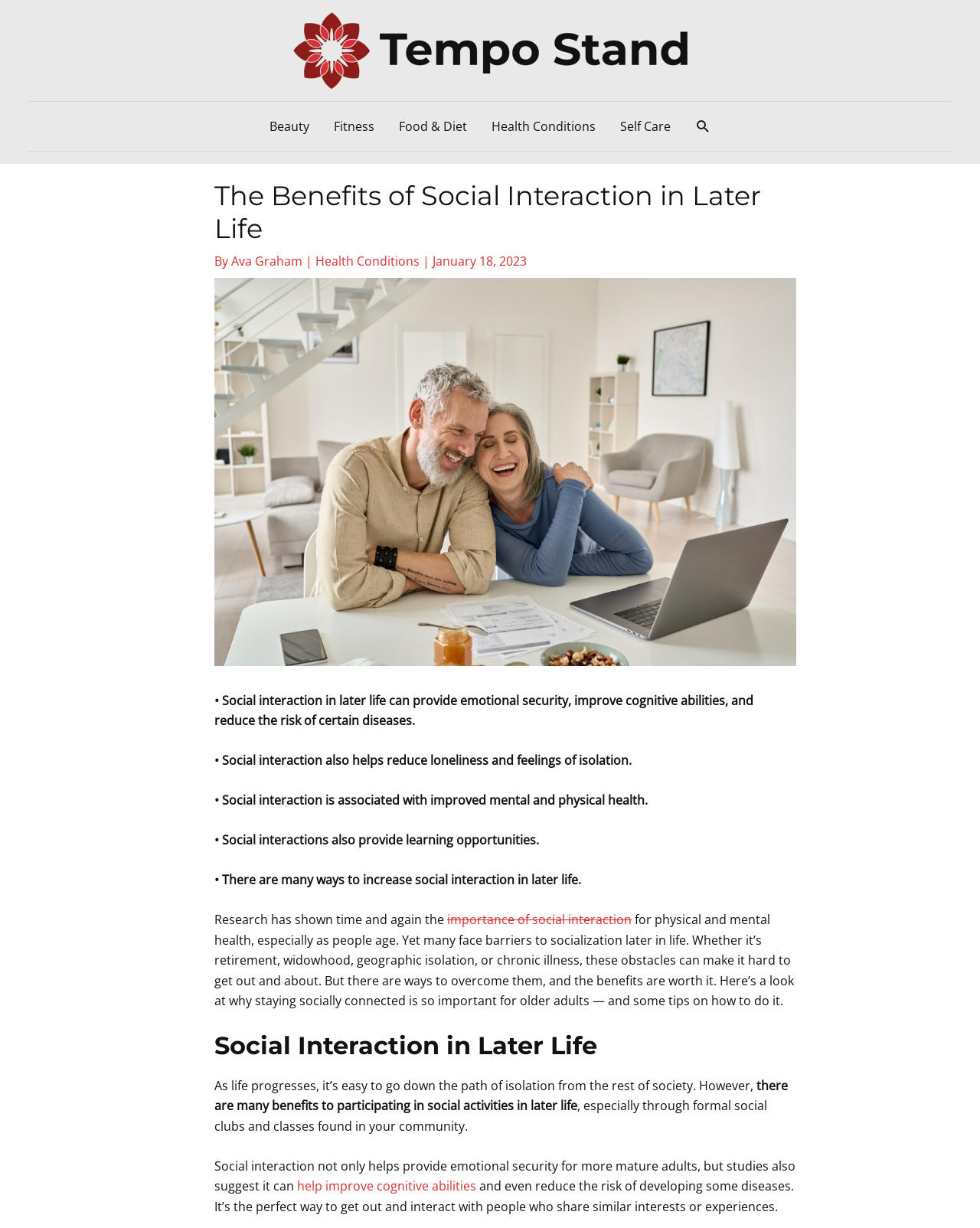Based on the element description: "Ava Graham", identify the UI element and provide its bounding box coordinates. Use four float numbers between 0 and 1, [left, top, right, bottom].

[0.236, 0.206, 0.312, 0.219]